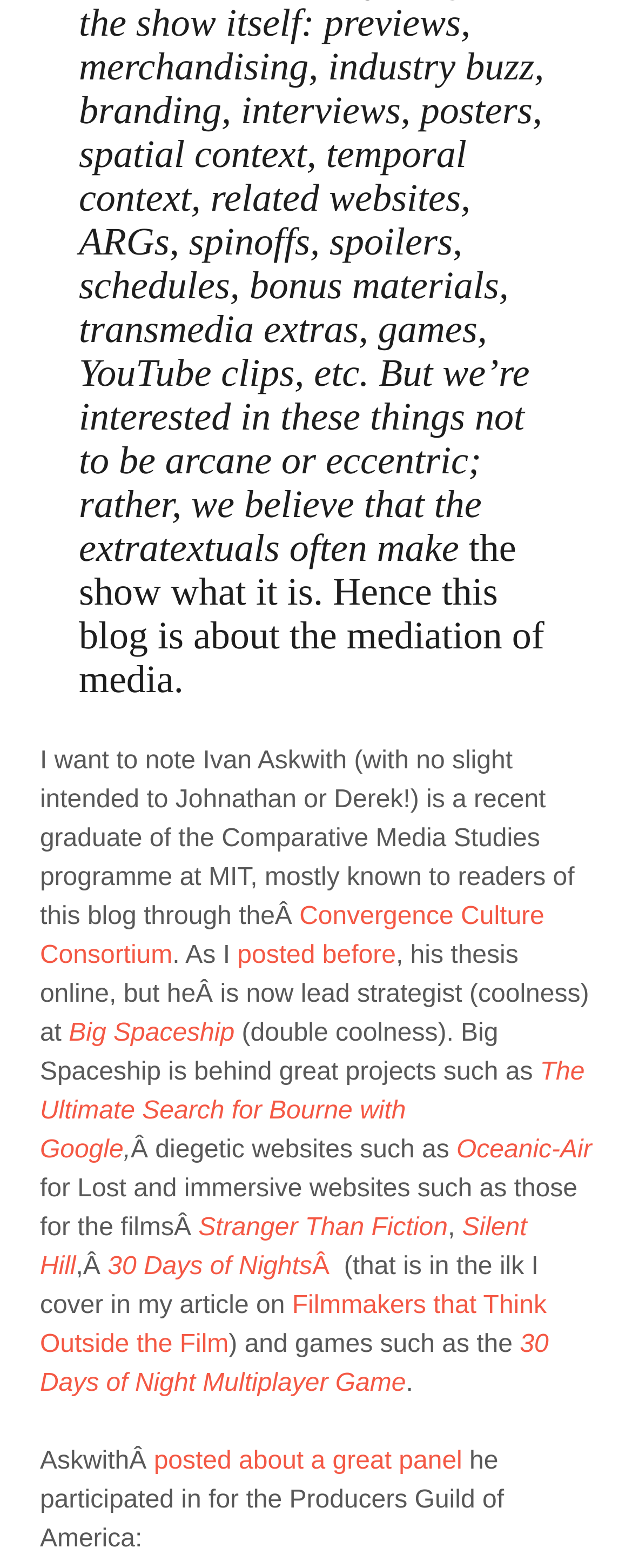Identify the coordinates of the bounding box for the element described below: "Stranger Than Fiction". Return the coordinates as four float numbers between 0 and 1: [left, top, right, bottom].

[0.314, 0.774, 0.708, 0.792]